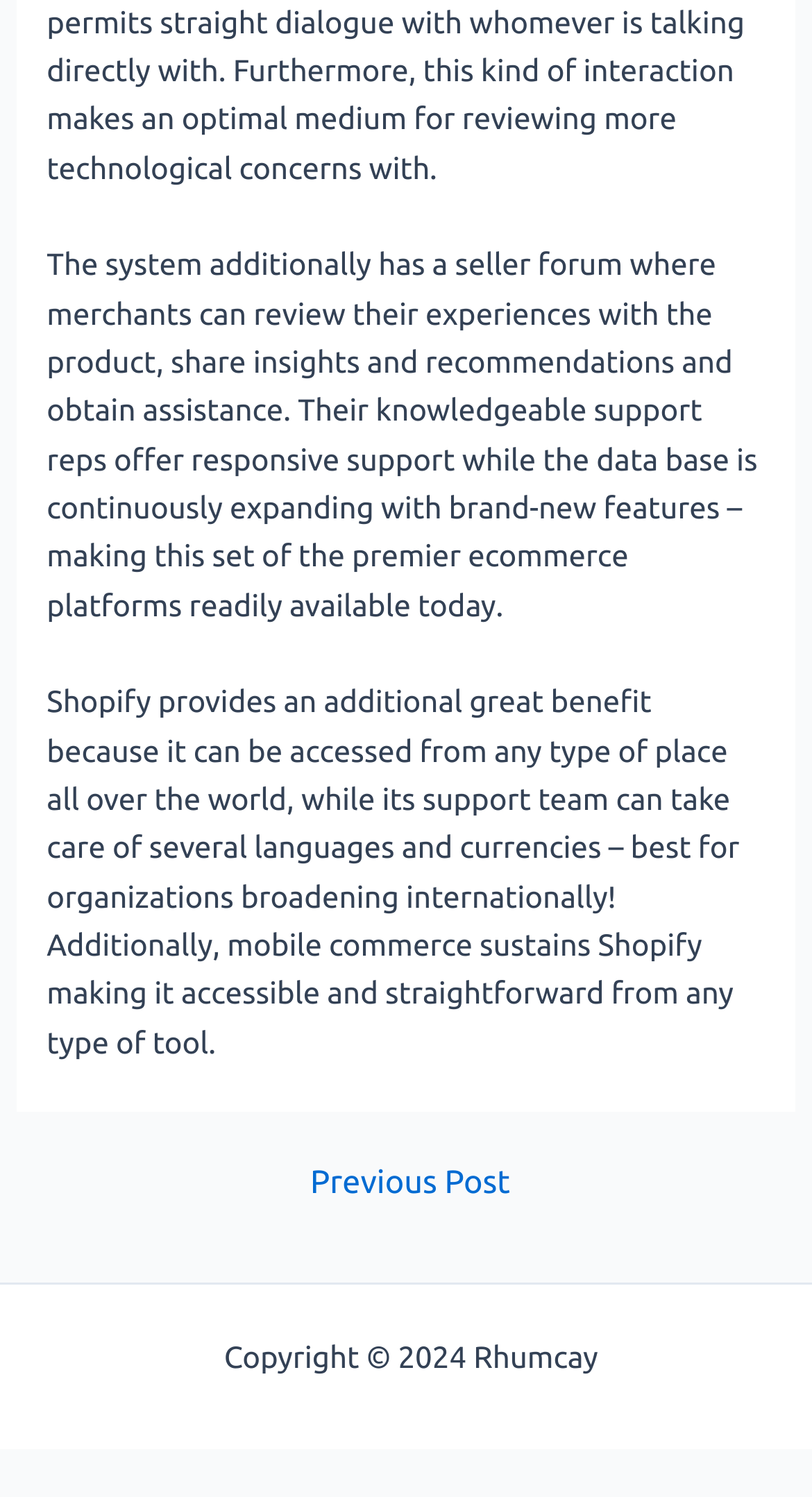Use a single word or phrase to answer the question:
What is the purpose of the seller forum?

Review experiences